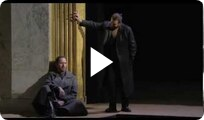What is the role of the stage setting in the scene?
Please ensure your answer is as detailed and informative as possible.

The stark, minimalist stage setting creates a sense of simplicity and focus, which in turn amplifies the emotional intensity of the scene, drawing attention to the characters' emotional exchange and emphasizing the gravity of their situation.